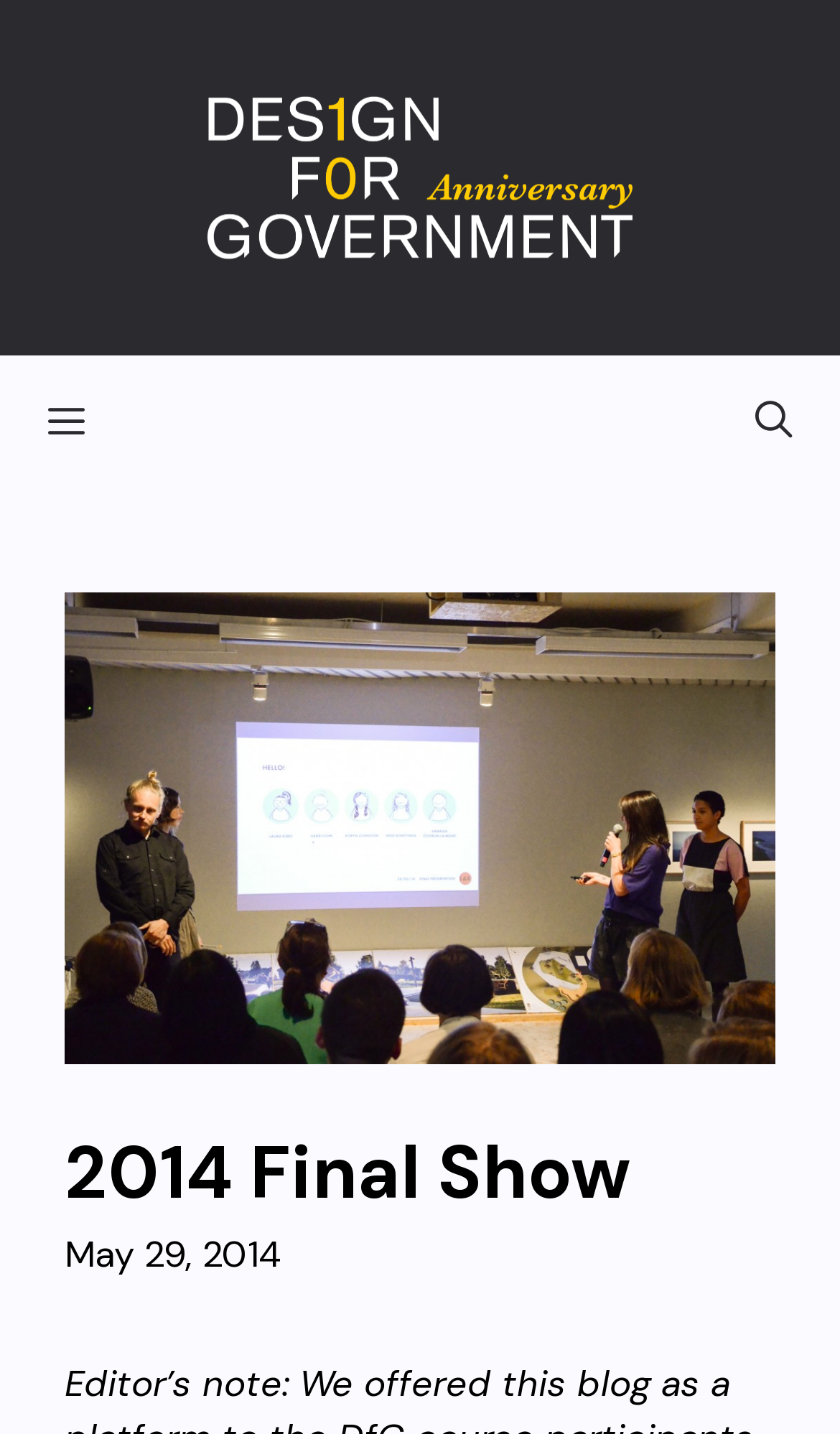Identify and provide the main heading of the webpage.

2014 Final Show